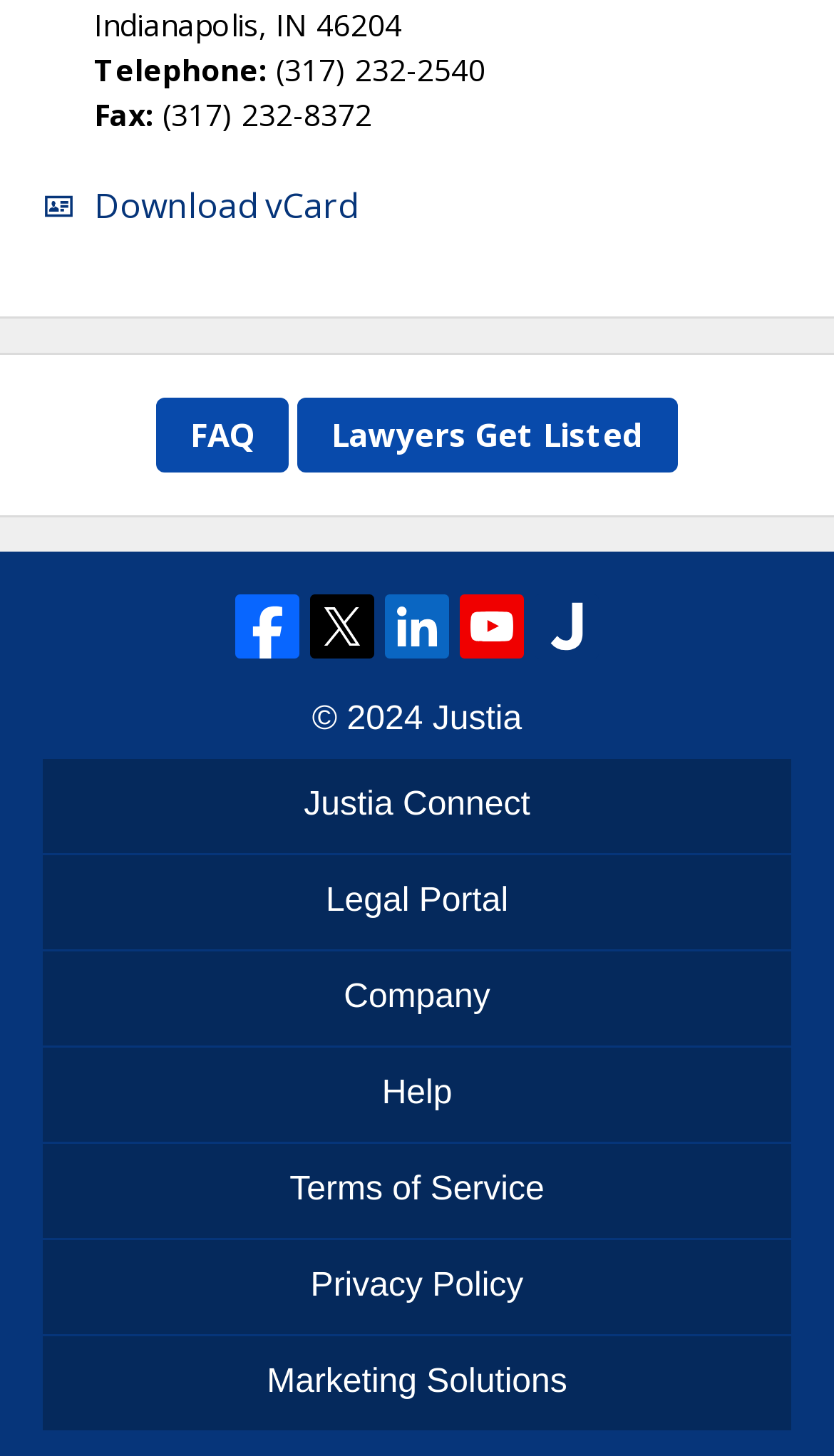Please locate the bounding box coordinates of the element that needs to be clicked to achieve the following instruction: "Visit Facebook page". The coordinates should be four float numbers between 0 and 1, i.e., [left, top, right, bottom].

None